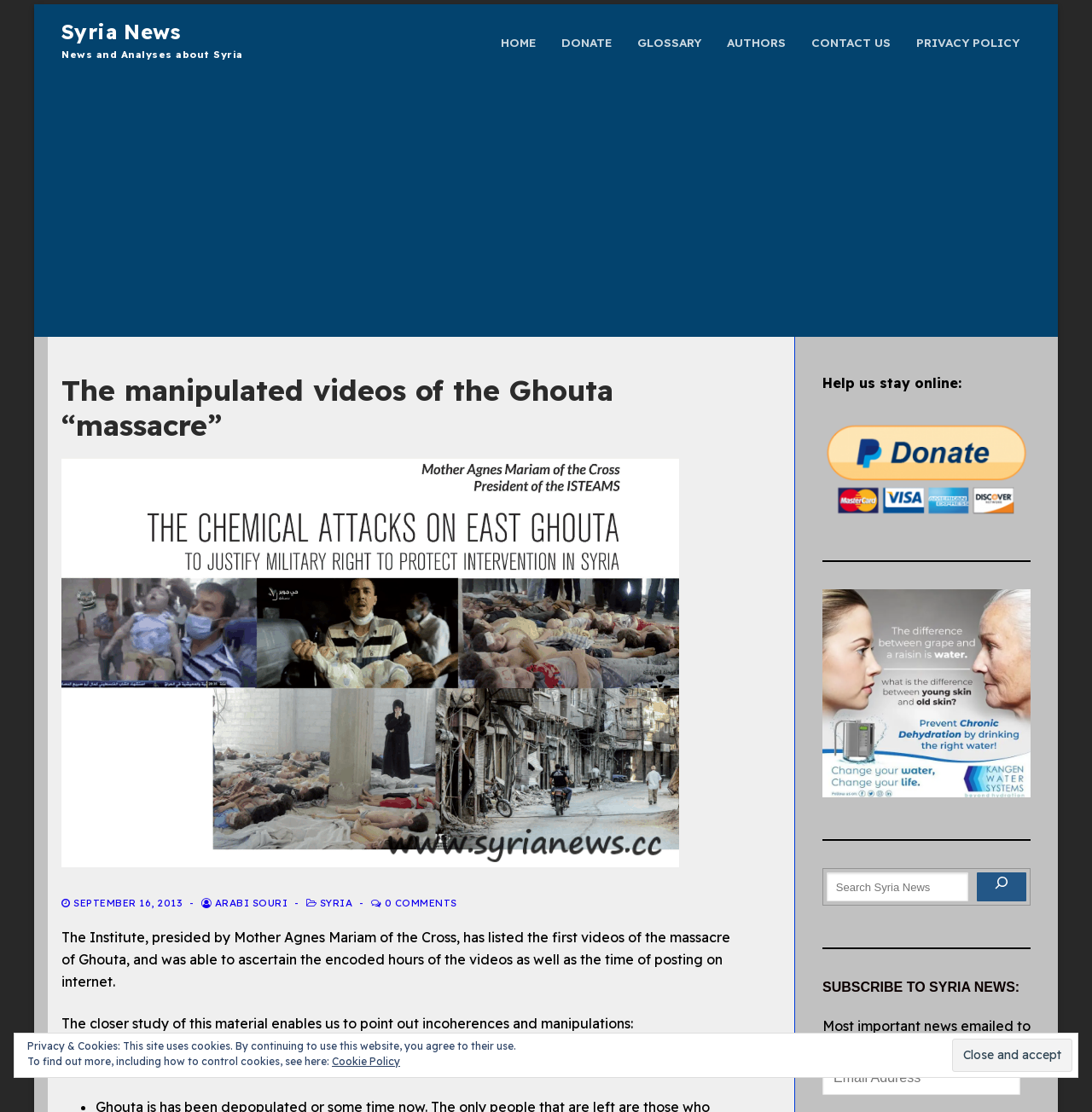Please give the bounding box coordinates of the area that should be clicked to fulfill the following instruction: "Donate to MASA Seed Foundation". The coordinates should be in the format of four float numbers from 0 to 1, i.e., [left, top, right, bottom].

None